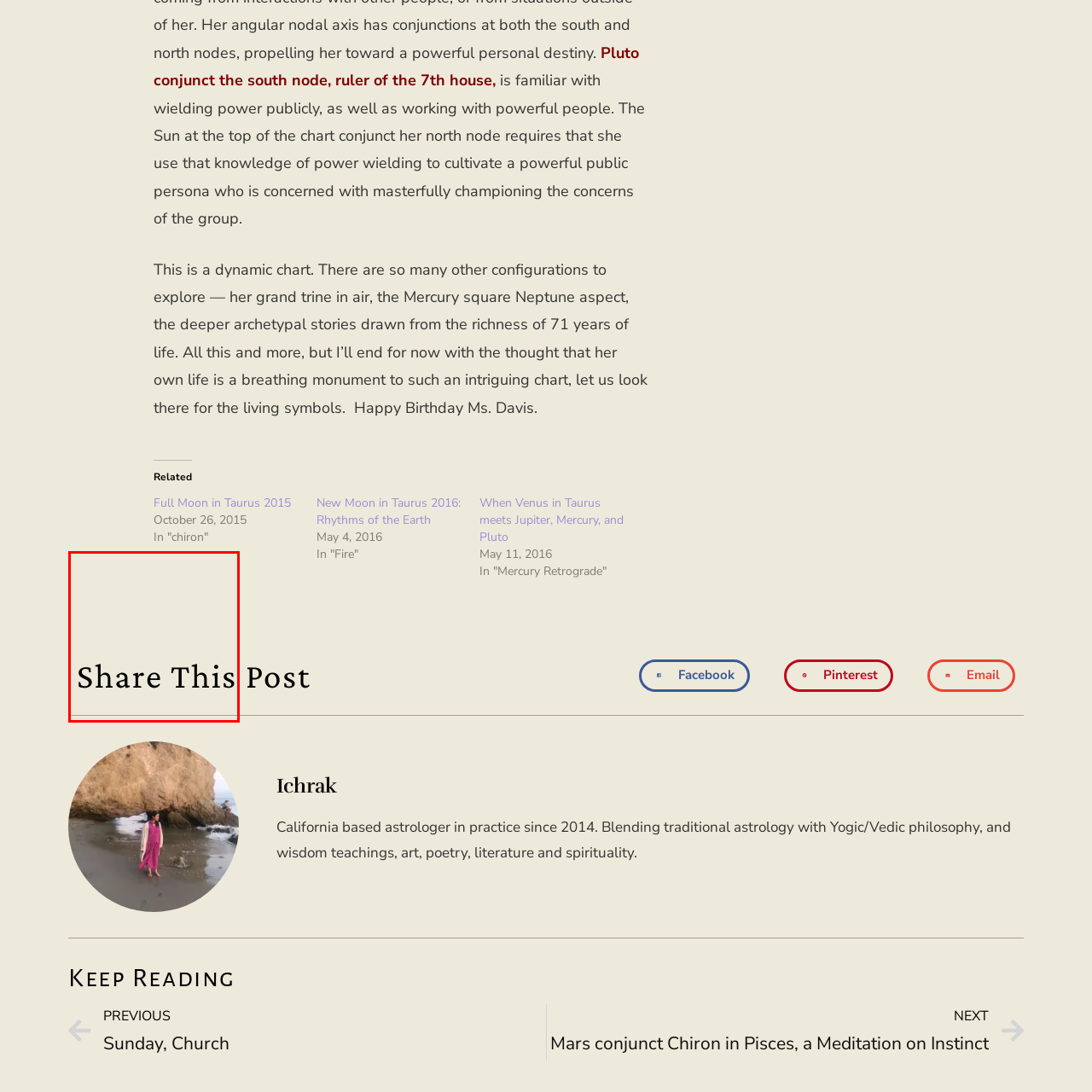Concentrate on the image section marked by the red rectangle and answer the following question comprehensively, using details from the image: What is the expected outcome of sharing the post?

Sharing this post would enable the dissemination of knowledge and experiences related to astrology and personal insights, fostering a greater sense of community and interaction among readers interested in astrology and related subjects, reflecting the importance of audience participation and connection in the digital space.